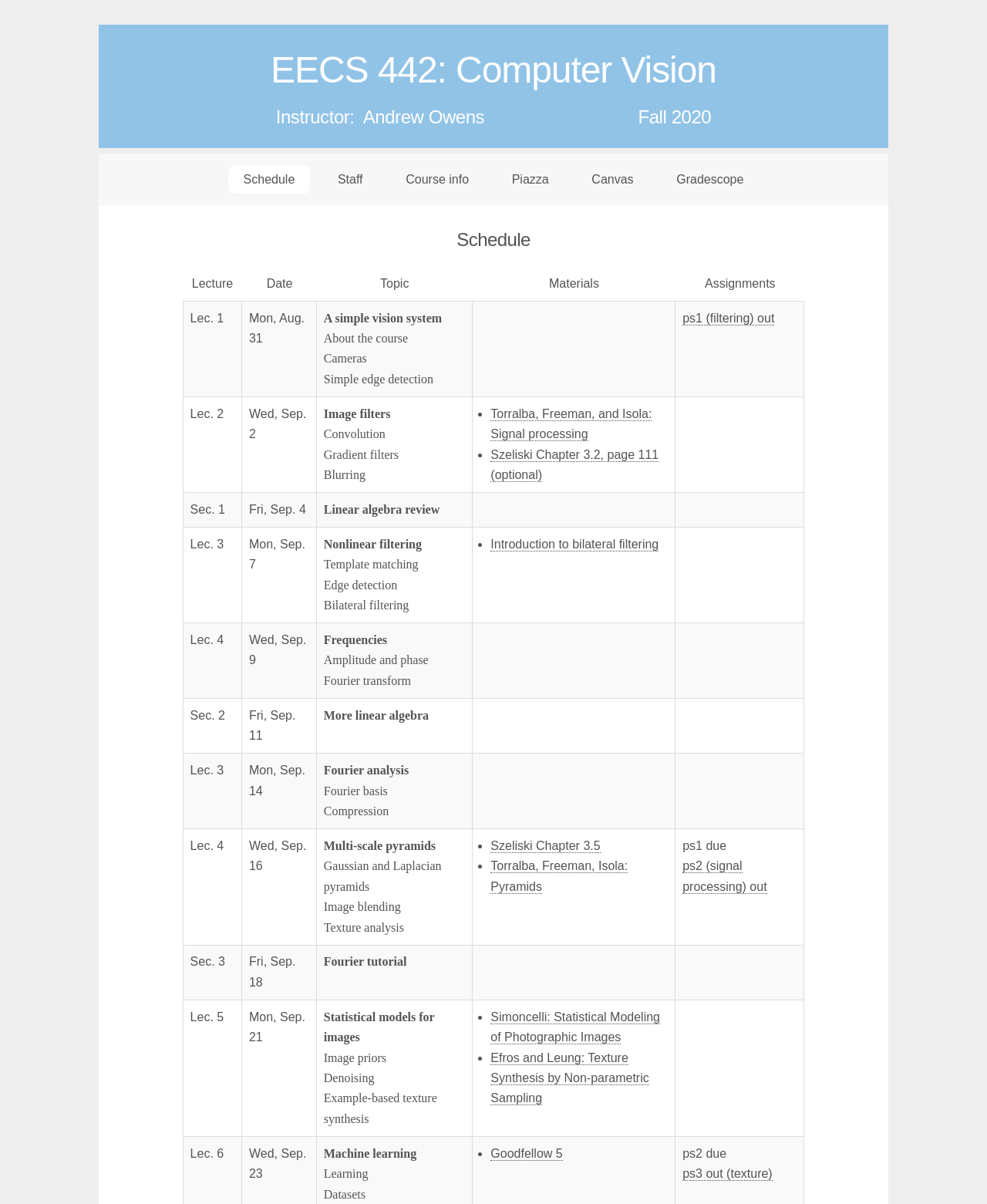What is the material for Lecture 2?
Kindly answer the question with as much detail as you can.

The material for Lecture 2 can be found in the second row of the schedule table, in the fourth column, which contains a link to 'Torralba, Freeman, and Isola: Signal processing'.